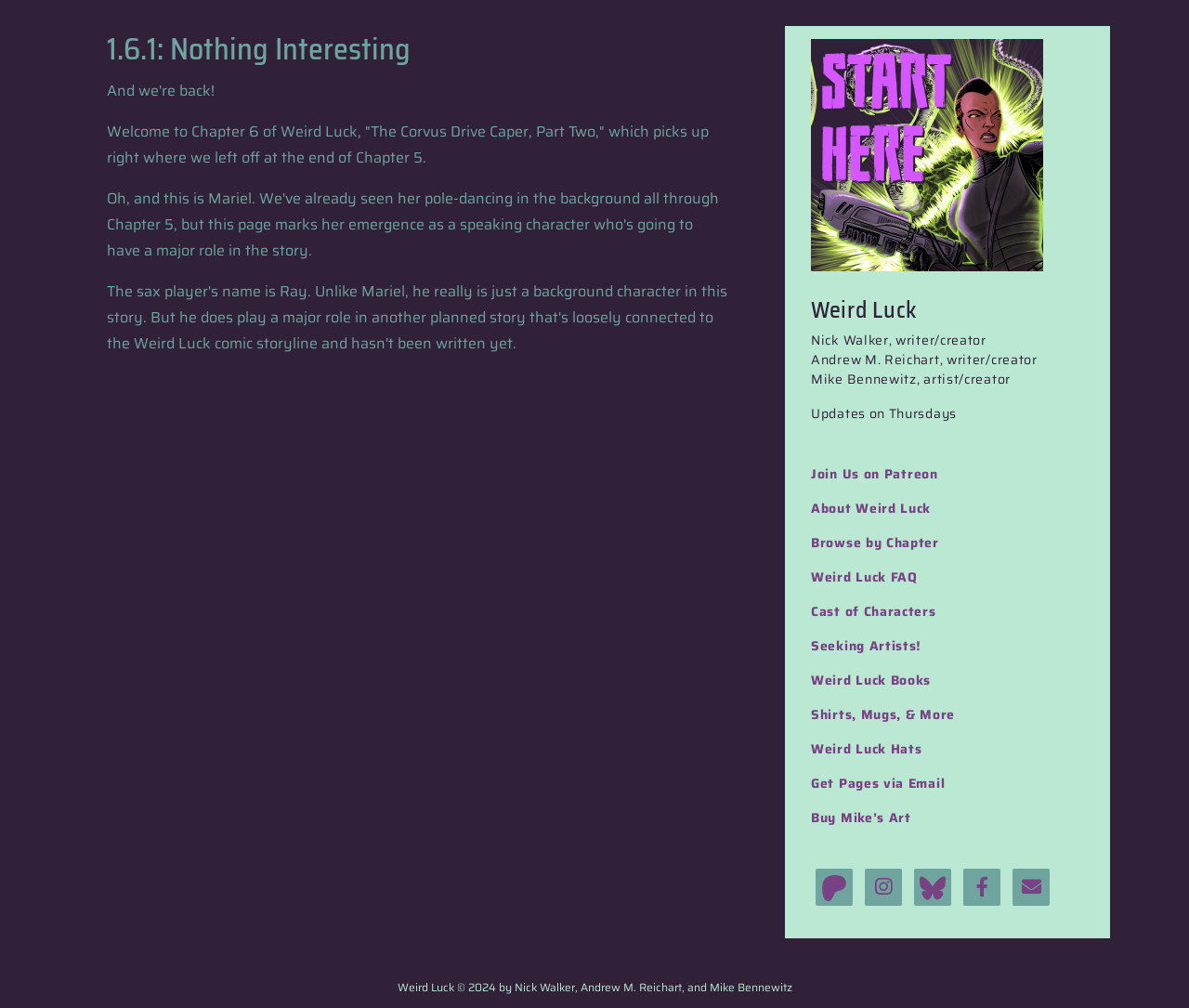What is the update schedule of Weird Luck?
Could you give a comprehensive explanation in response to this question?

The update schedule can be found in the StaticText element with the text 'Updates on Thursdays'.